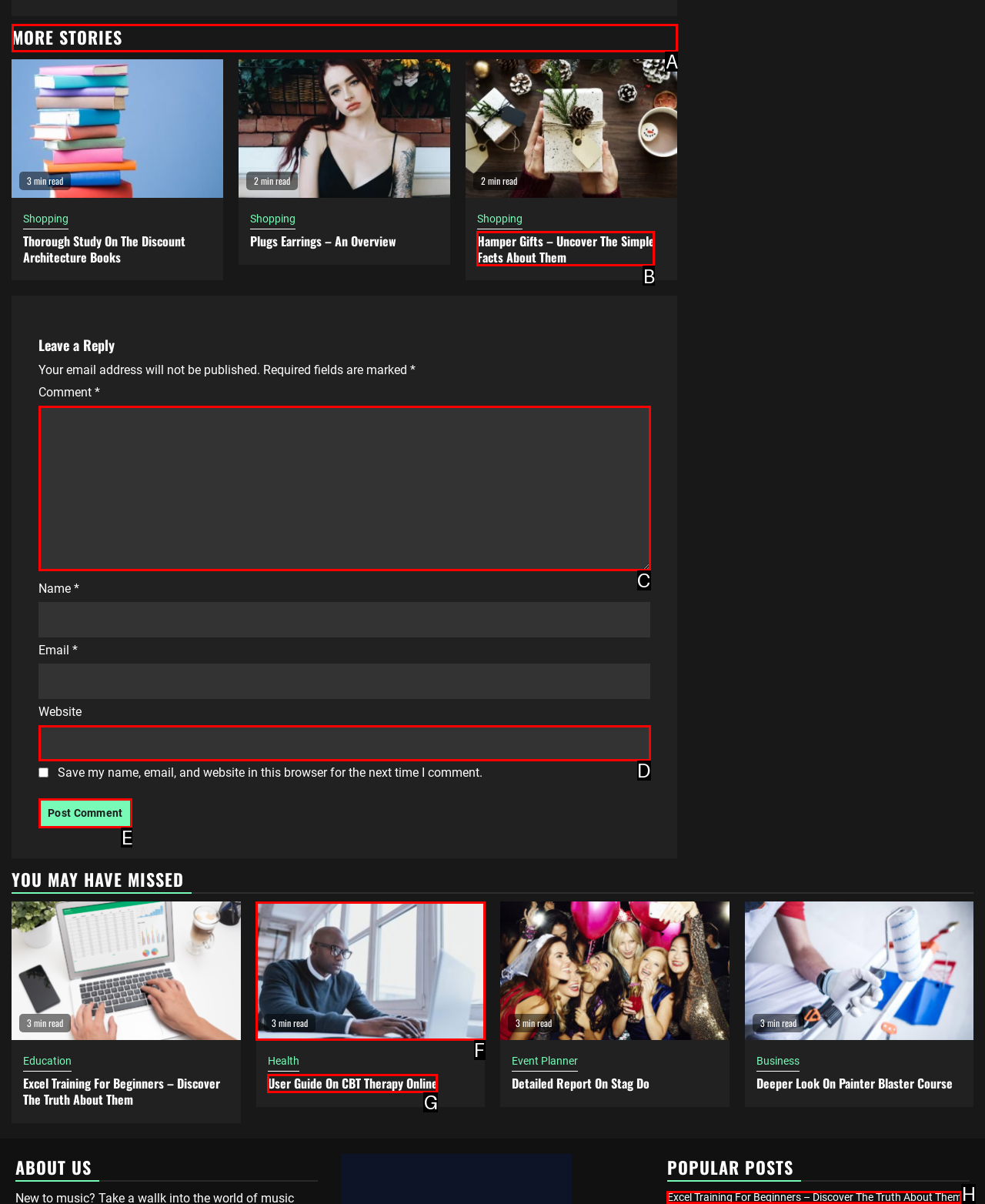Choose the letter of the option you need to click to Click on the 'MORE STORIES' heading. Answer with the letter only.

A